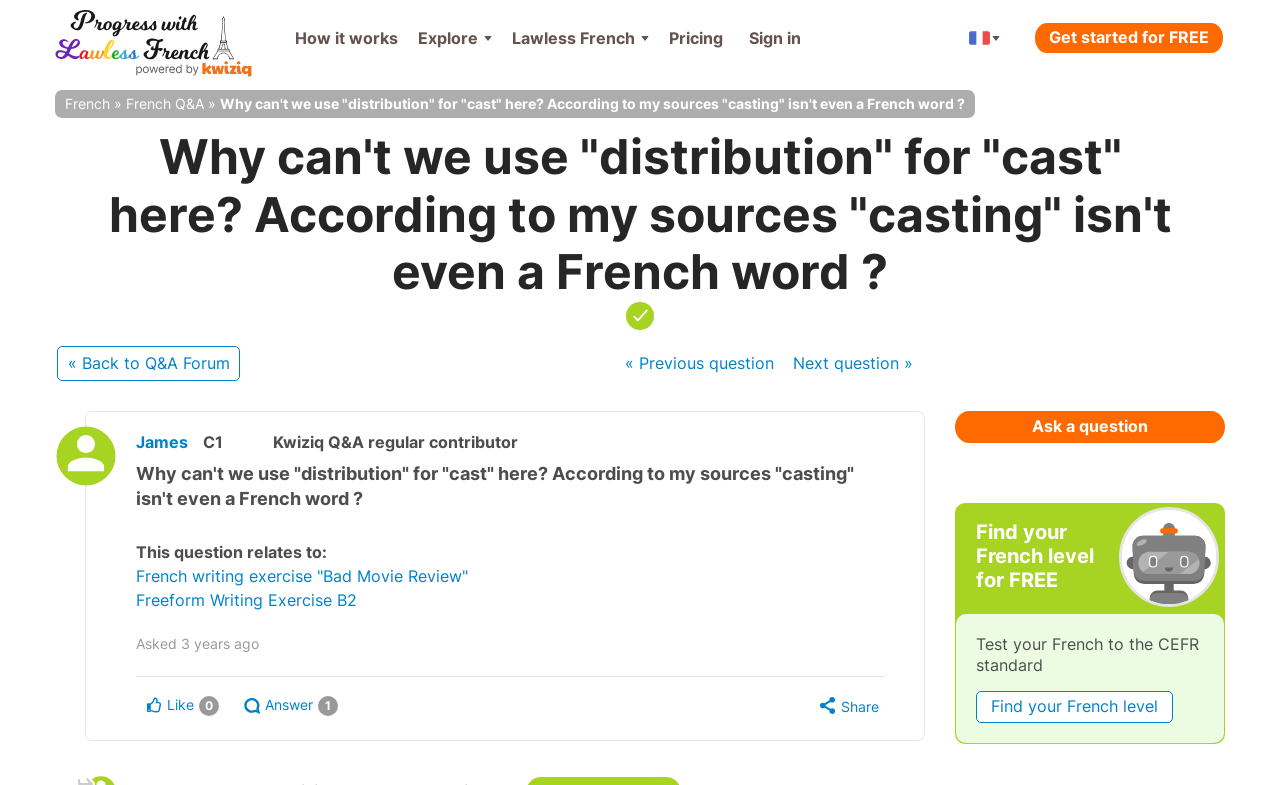Utilize the information from the image to answer the question in detail:
Who asked the question?

The name of the person who asked the question can be found by looking at the link 'James' which is located near the question text and the user's profile information.